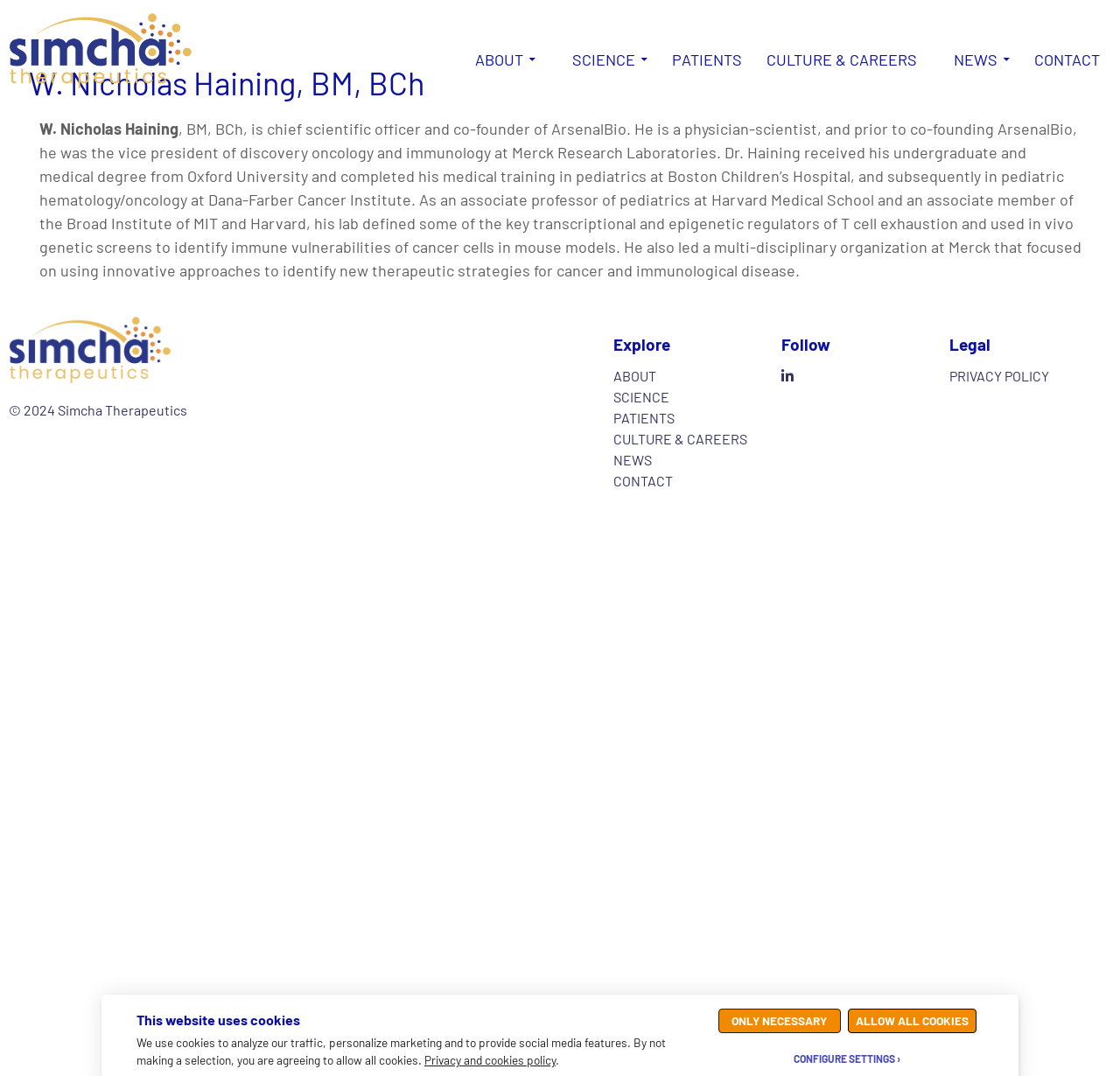What is the year of copyright mentioned at the bottom of the webpage?
Refer to the image and offer an in-depth and detailed answer to the question.

The answer can be found in the contentinfo section of the webpage, where it is mentioned that '© 2024 Simcha Therapeutics'.